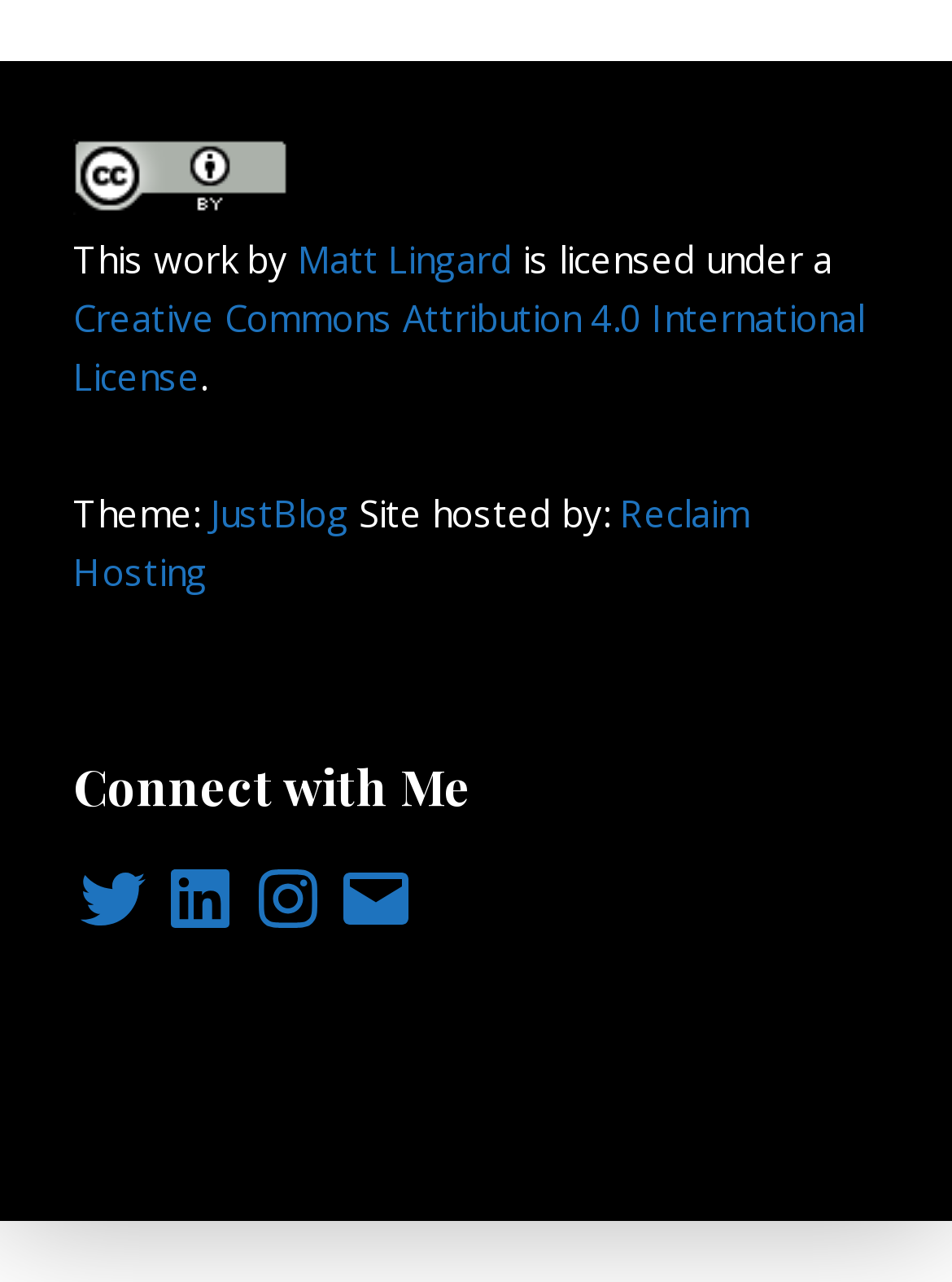Please mark the clickable region by giving the bounding box coordinates needed to complete this instruction: "Visit Matt Lingard's page".

[0.313, 0.184, 0.538, 0.222]